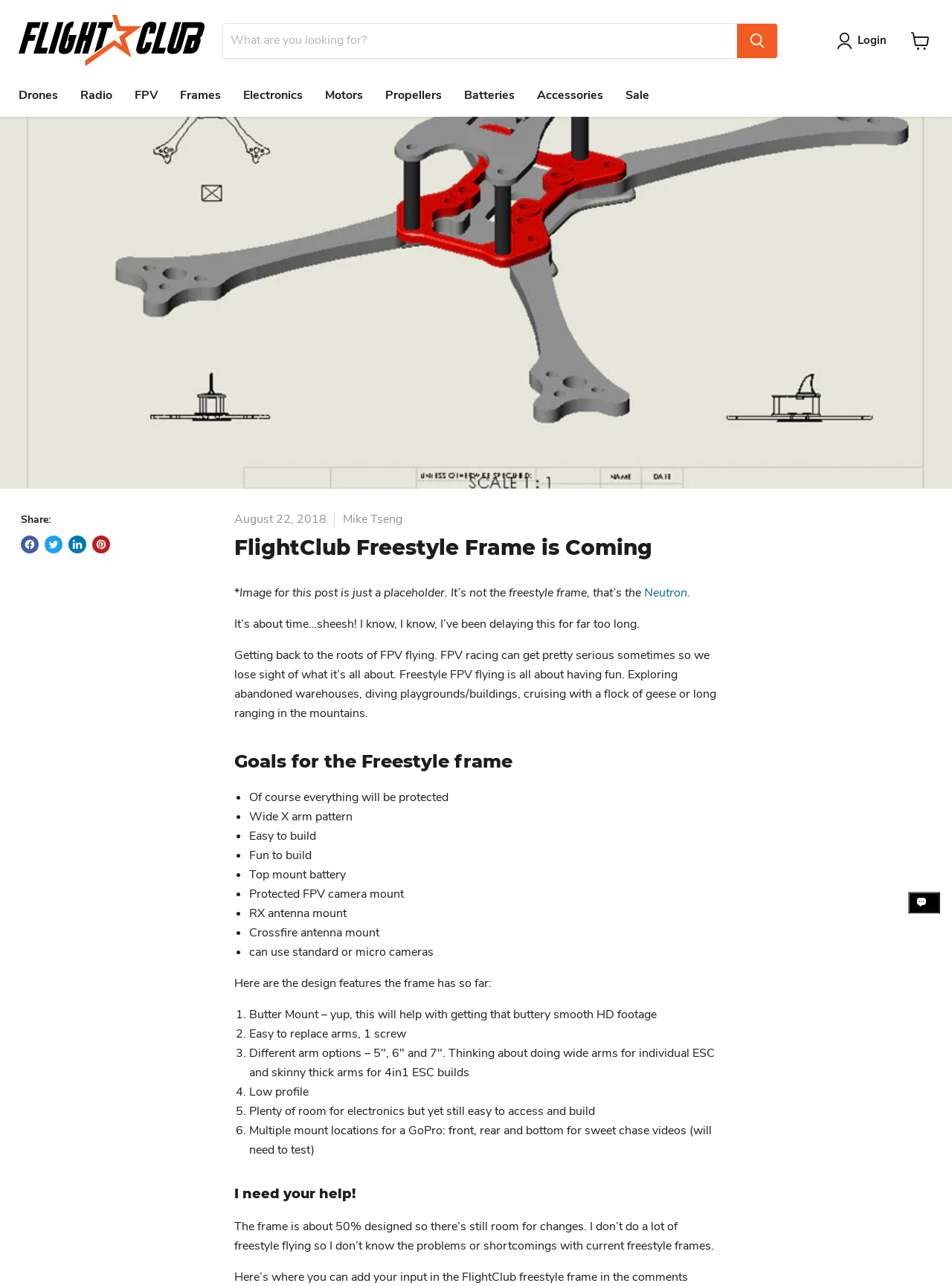Determine the bounding box of the UI element mentioned here: "View cart". The coordinates must be in the format [left, top, right, bottom] with values ranging from 0 to 1.

[0.949, 0.019, 0.984, 0.044]